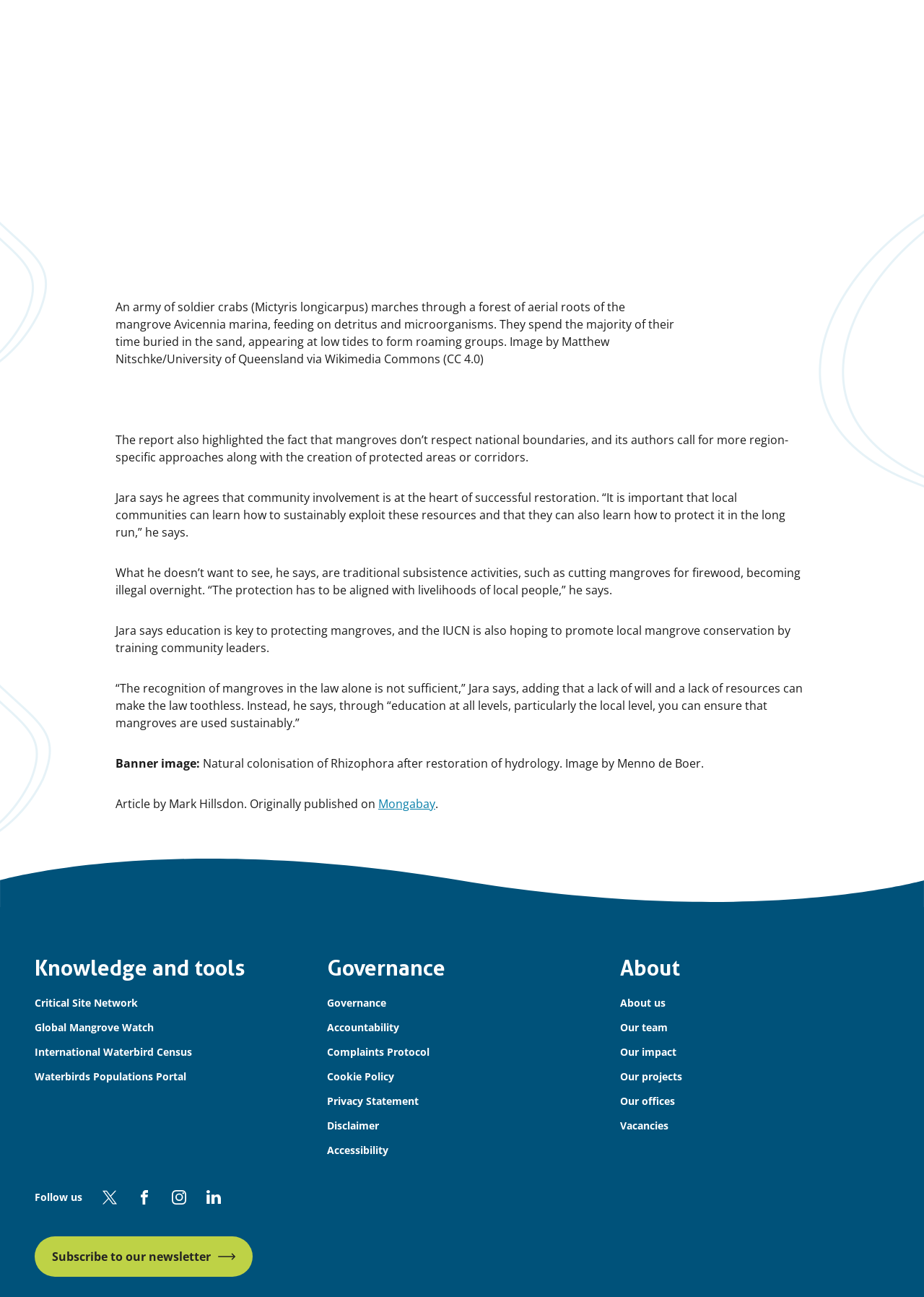Find the bounding box coordinates of the element to click in order to complete this instruction: "Visit Mongabay". The bounding box coordinates must be four float numbers between 0 and 1, denoted as [left, top, right, bottom].

[0.409, 0.614, 0.471, 0.626]